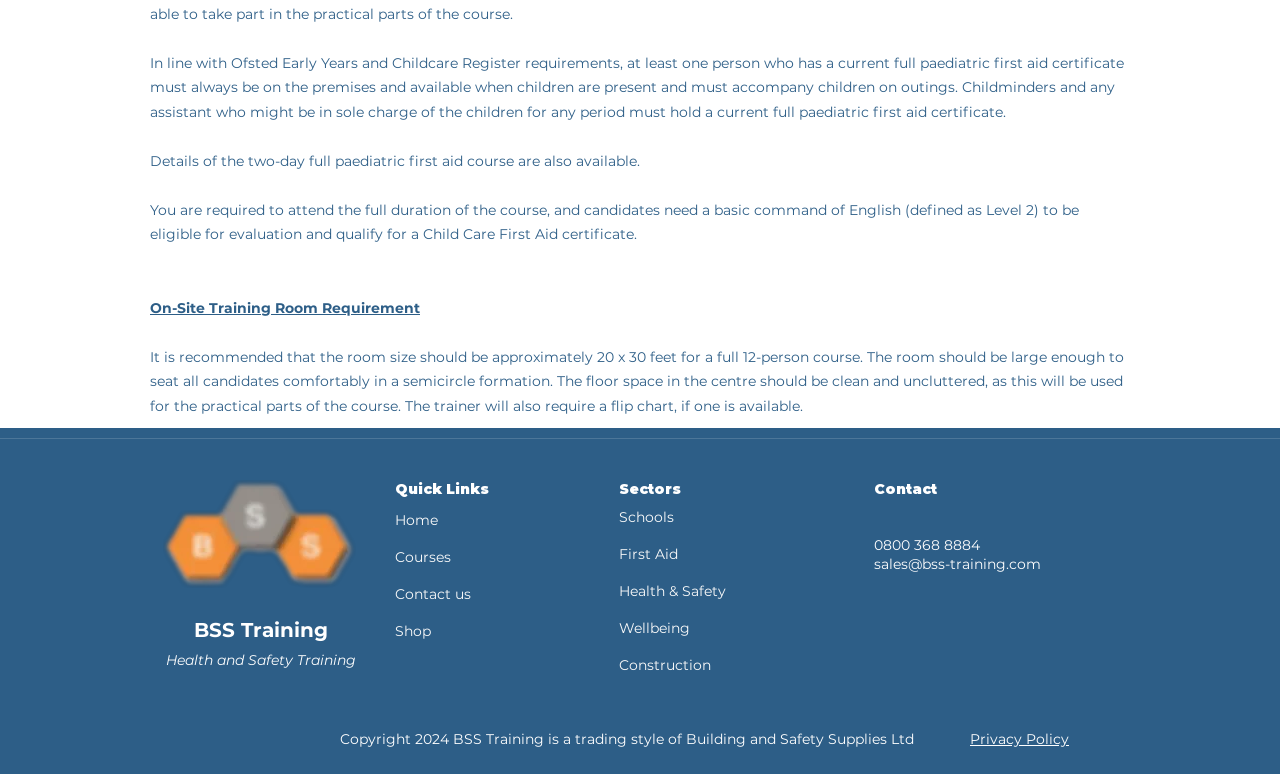Locate the bounding box coordinates of the area to click to fulfill this instruction: "Go to Home page". The bounding box should be presented as four float numbers between 0 and 1, in the order [left, top, right, bottom].

[0.309, 0.648, 0.419, 0.696]